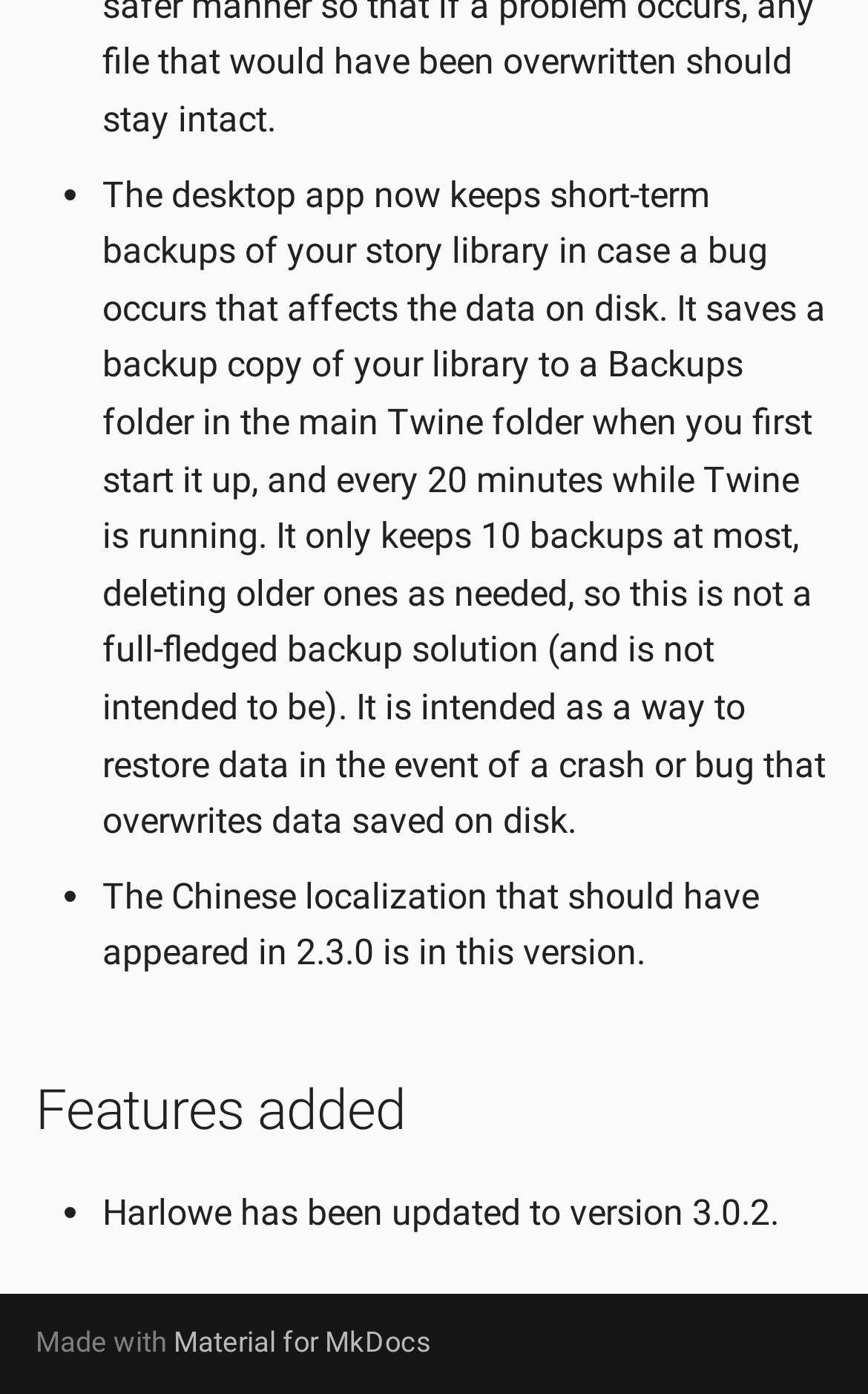Extract the bounding box coordinates of the UI element described by: "#". The coordinates should include four float numbers ranging from 0 to 1, e.g., [left, top, right, bottom].

[0.494, 0.768, 0.531, 0.824]